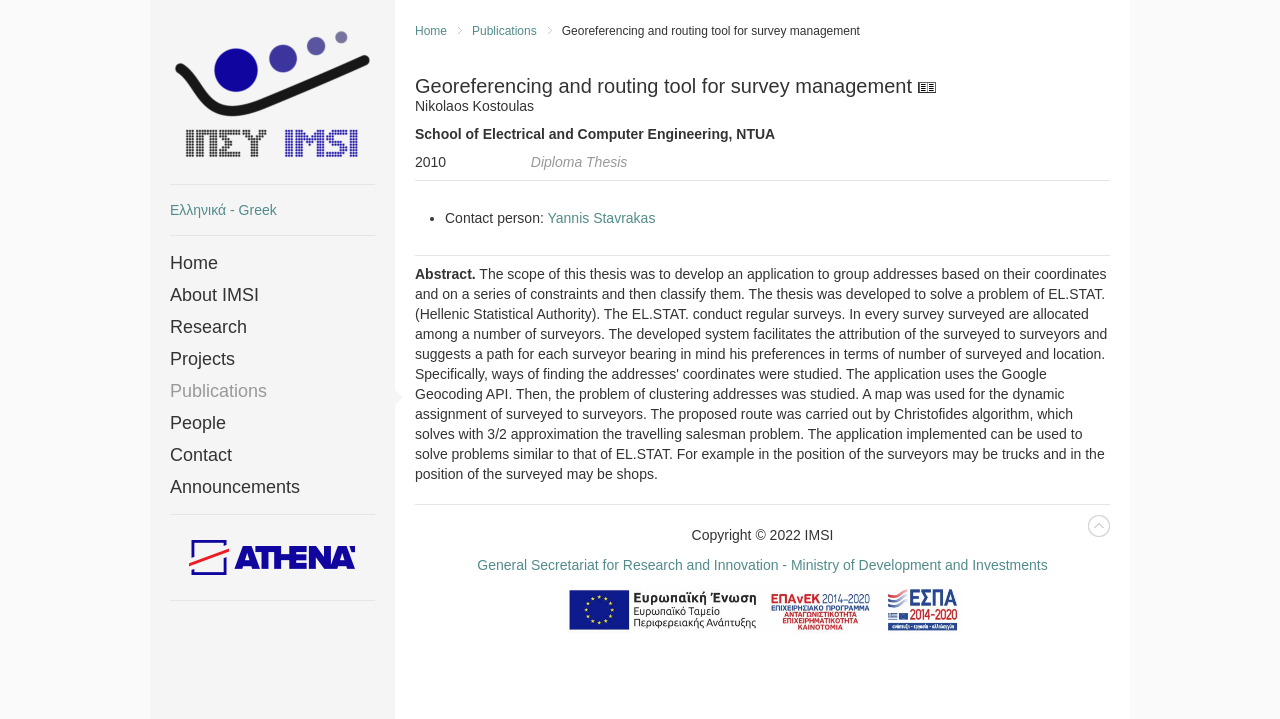Locate the bounding box coordinates of the clickable region necessary to complete the following instruction: "Click the Home link". Provide the coordinates in the format of four float numbers between 0 and 1, i.e., [left, top, right, bottom].

[0.133, 0.349, 0.293, 0.382]